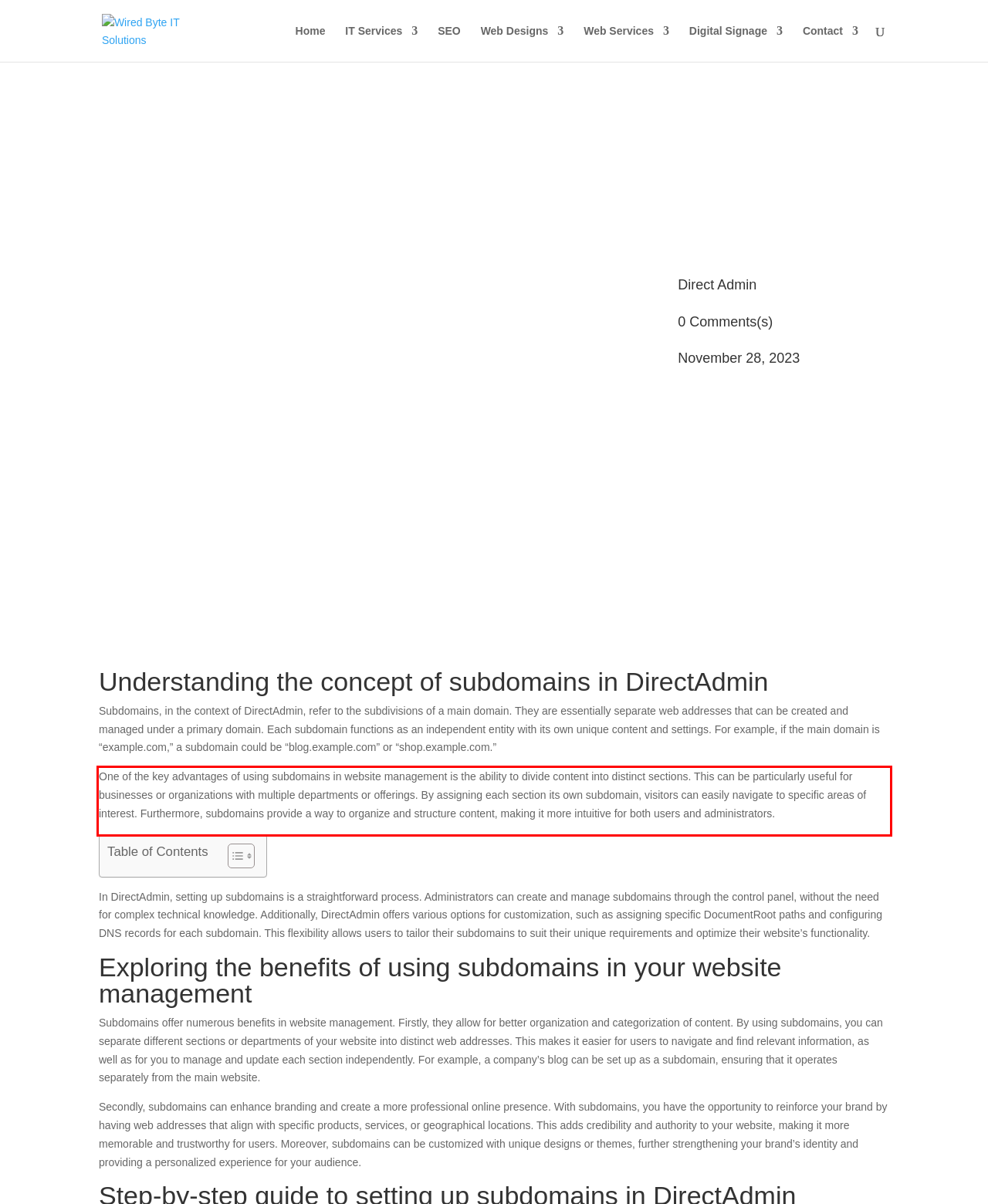You have a screenshot with a red rectangle around a UI element. Recognize and extract the text within this red bounding box using OCR.

One of the key advantages of using subdomains in website management is the ability to divide content into distinct sections. This can be particularly useful for businesses or organizations with multiple departments or offerings. By assigning each section its own subdomain, visitors can easily navigate to specific areas of interest. Furthermore, subdomains provide a way to organize and structure content, making it more intuitive for both users and administrators.